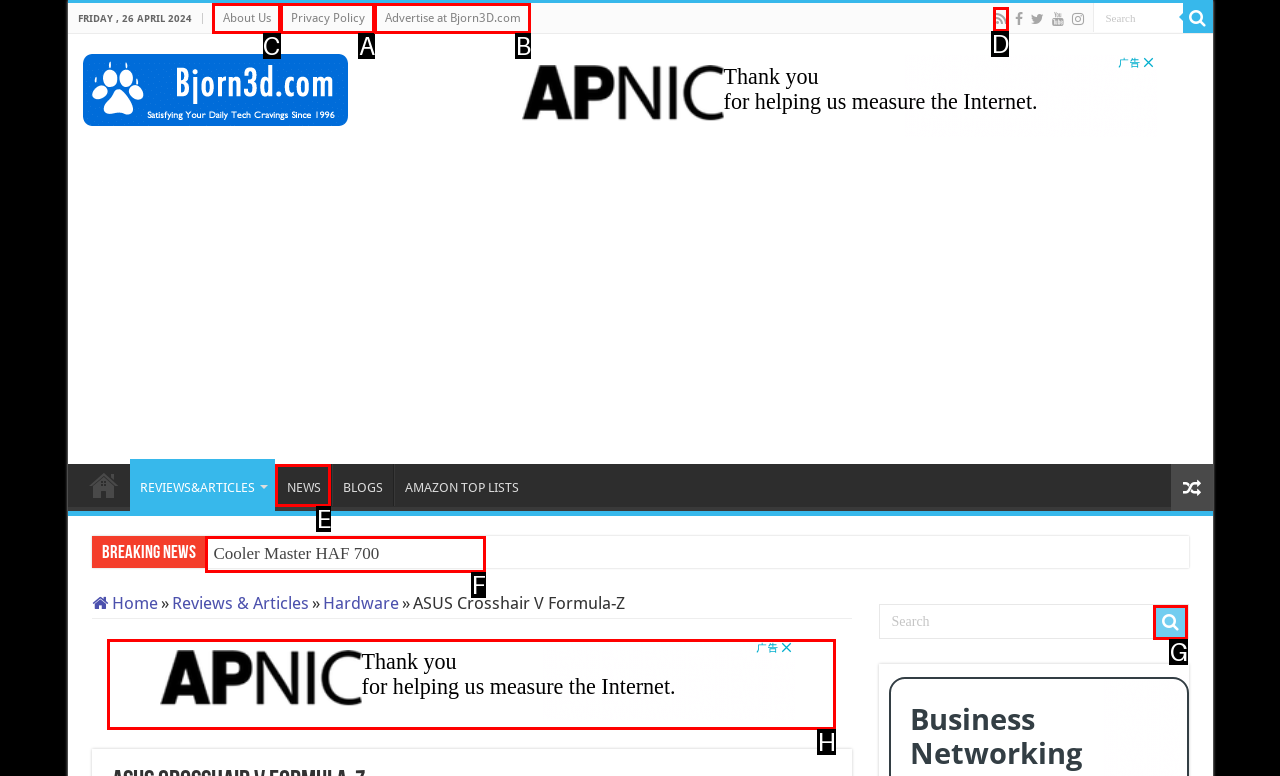Specify the letter of the UI element that should be clicked to achieve the following: Go to About Us page
Provide the corresponding letter from the choices given.

C